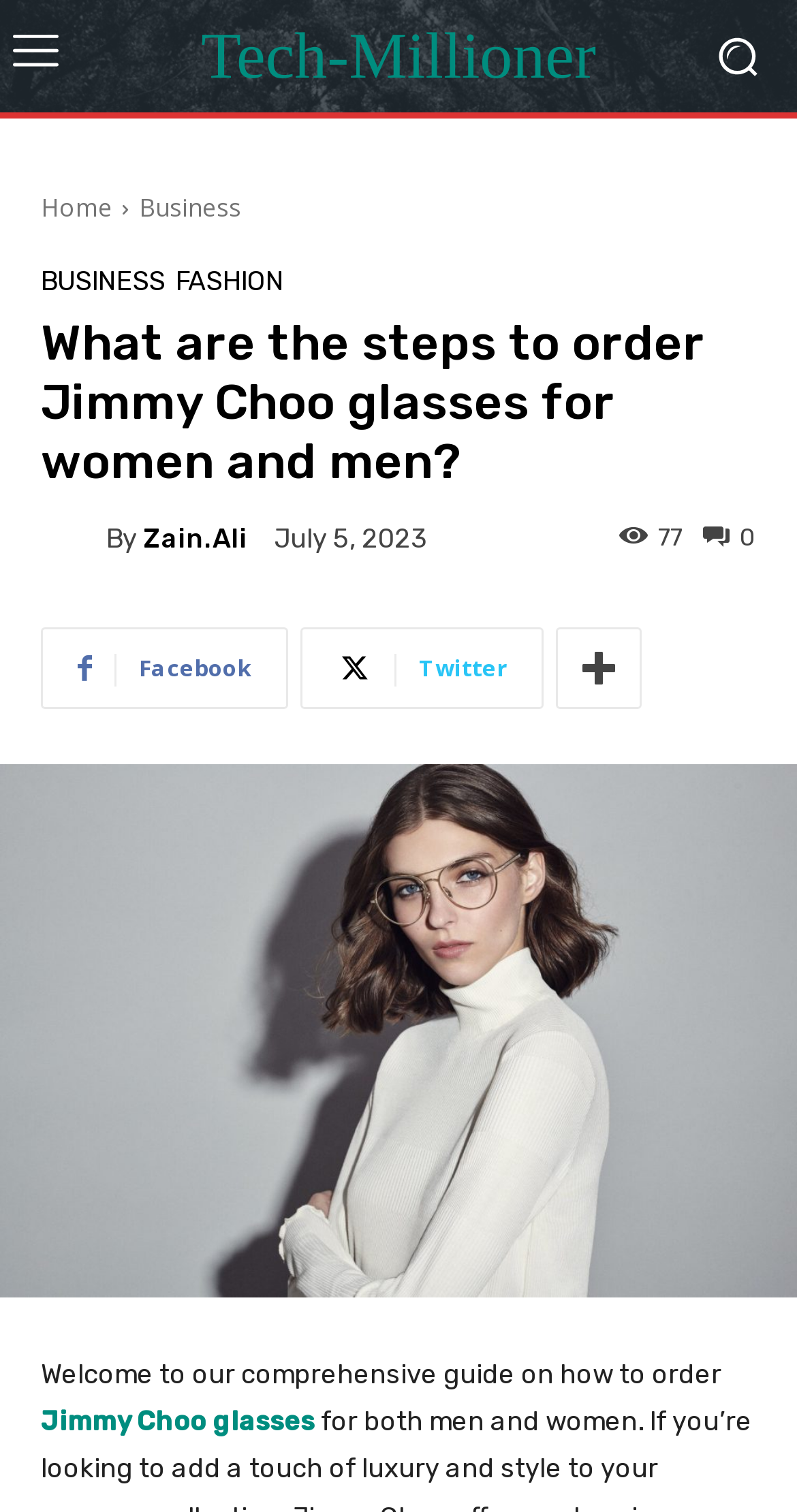Using the information in the image, give a detailed answer to the following question: Who is the author of the webpage content?

I found a link with the text 'Zain.Ali' and an image with the same text, which suggests that Zain.Ali is the author of the webpage content.